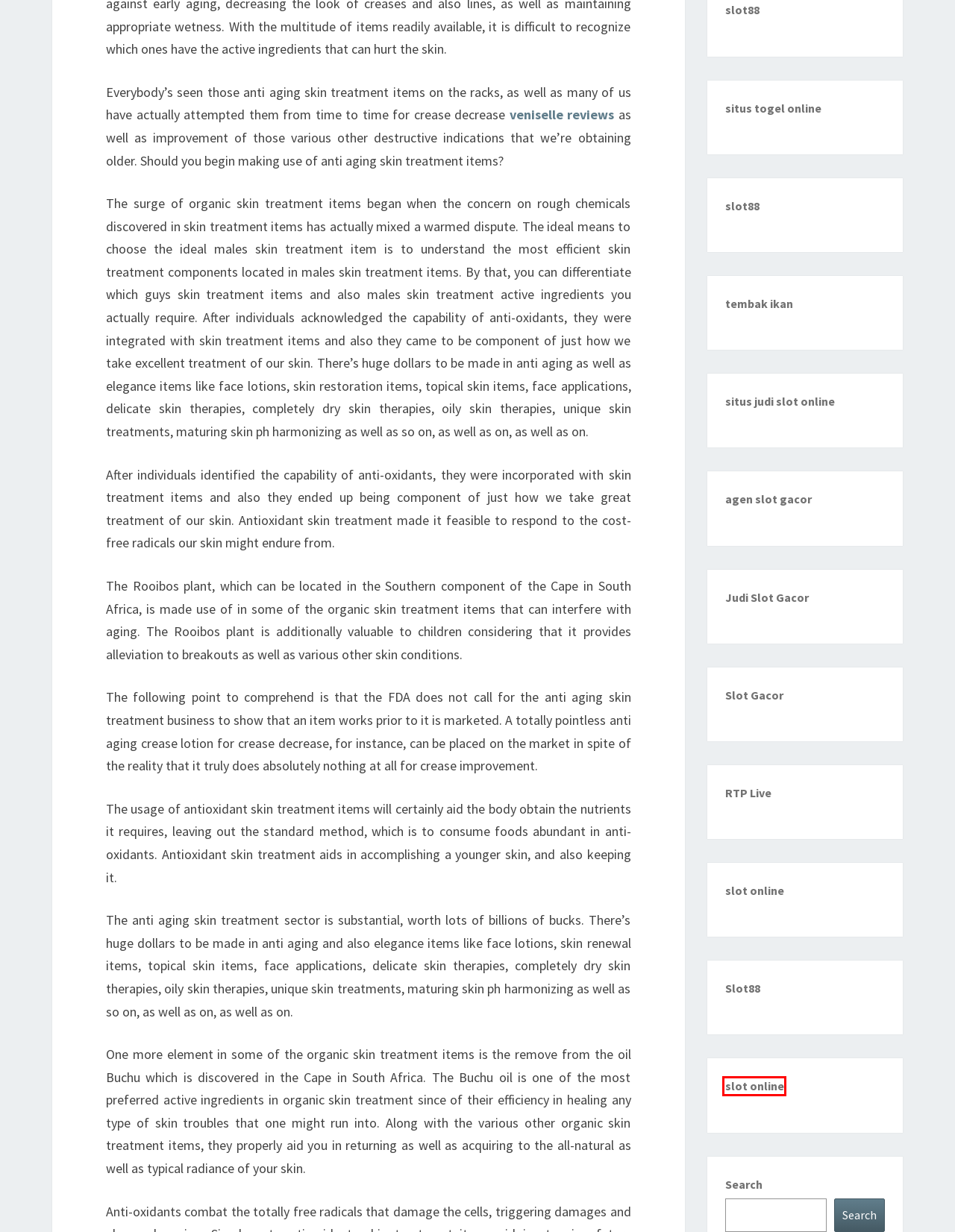Examine the screenshot of a webpage with a red bounding box around a UI element. Your task is to identify the webpage description that best corresponds to the new webpage after clicking the specified element. The given options are:
A. Mahjong288 : Bandar Online Mahjong Ways Terpercaya Depo Kilat
B. P200M | Login Slot Gacor Thailand VIP & Pakai RTP Live
C. Grant Photo
D. Miscellaneous – Grant Photo
E. S2SLOT | Situs Layanan Judi Slot Gacor Terpercaya di Indonesia
F. GAPSLOT: Resmi Ini Dari Slot88 Kasih Jp Untuk Player Tangguh
G. Online Casino Freeslots – Grant Photo
H. SLOT88 : SLOT88JP Masa Iya Ada Situs Judi Slot Online JP Paling Gacor

F